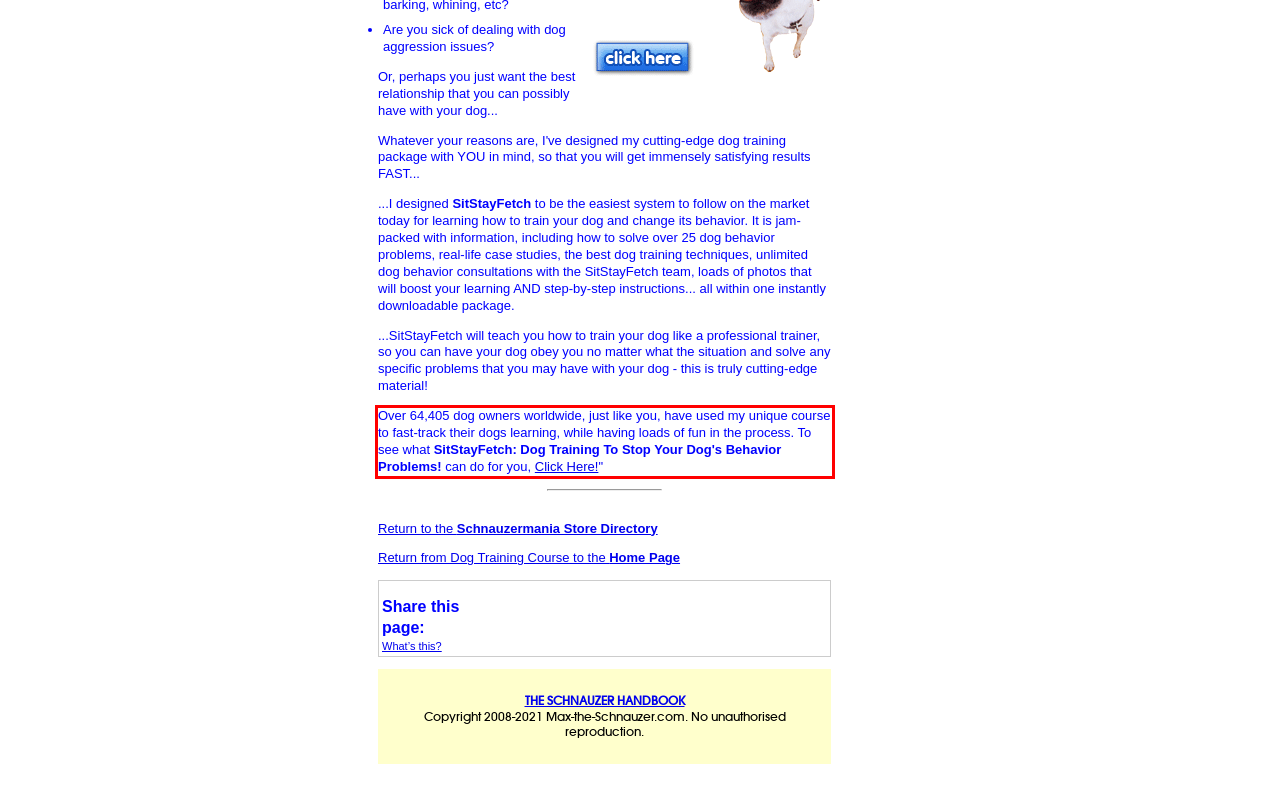Given a screenshot of a webpage containing a red bounding box, perform OCR on the text within this red bounding box and provide the text content.

Over 64,405 dog owners worldwide, just like you, have used my unique course to fast-track their dogs learning, while having loads of fun in the process. To see what SitStayFetch: Dog Training To Stop Your Dog's Behavior Problems! can do for you, Click Here!"